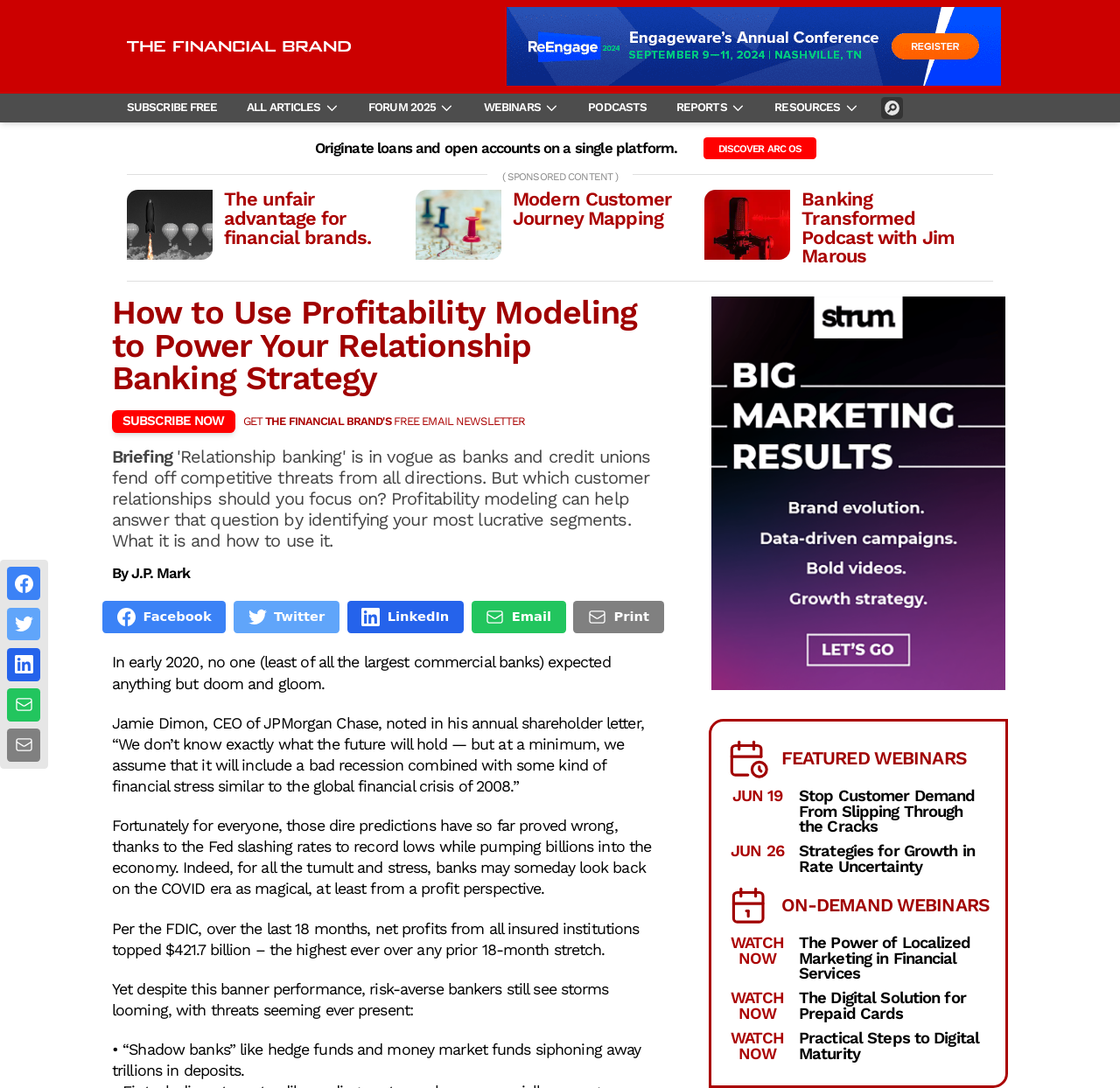Pinpoint the bounding box coordinates of the element that must be clicked to accomplish the following instruction: "Visit The Financial Brand website". The coordinates should be in the format of four float numbers between 0 and 1, i.e., [left, top, right, bottom].

[0.113, 0.007, 0.444, 0.079]